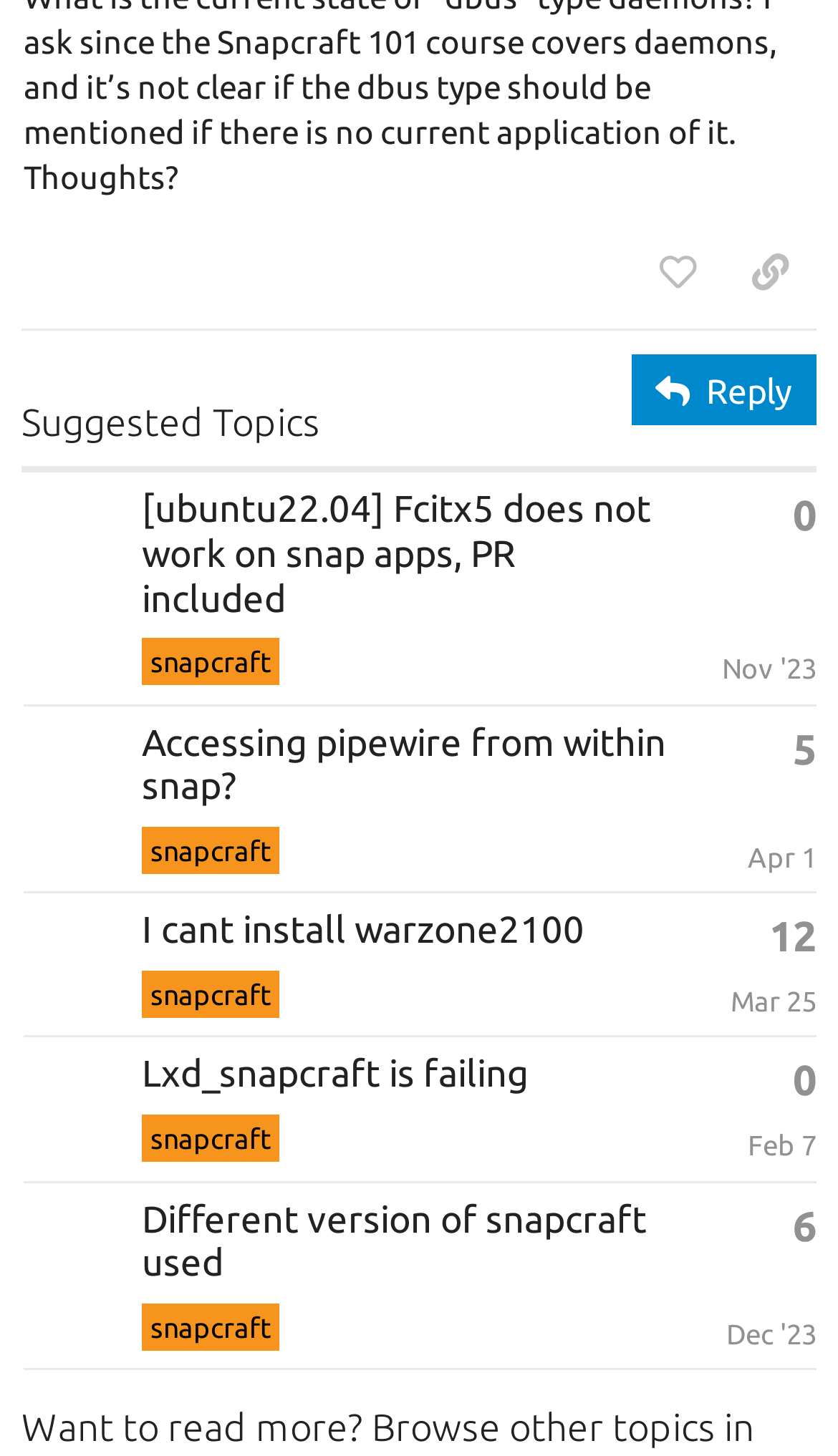Given the element description Different version of snapcraft used, predict the bounding box coordinates for the UI element in the webpage screenshot. The format should be (top-left x, top-left y, bottom-right x, bottom-right y), and the values should be between 0 and 1.

[0.169, 0.752, 0.772, 0.811]